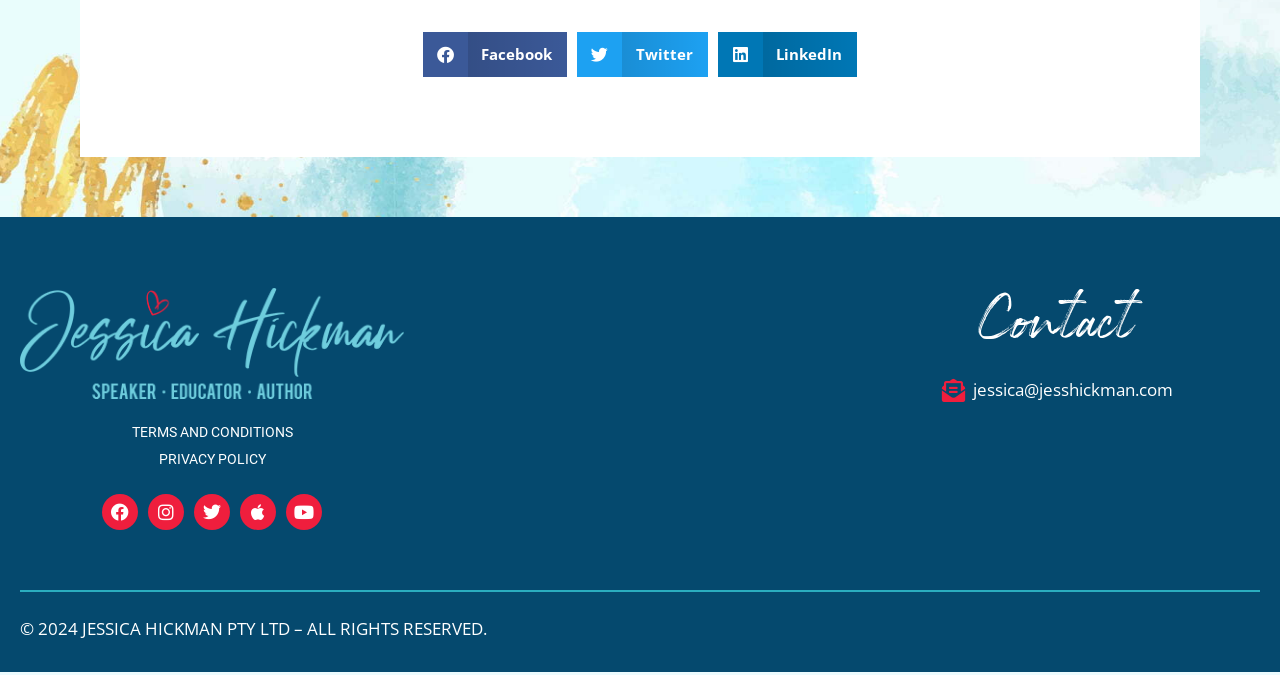How many share buttons are there?
Identify the answer in the screenshot and reply with a single word or phrase.

3